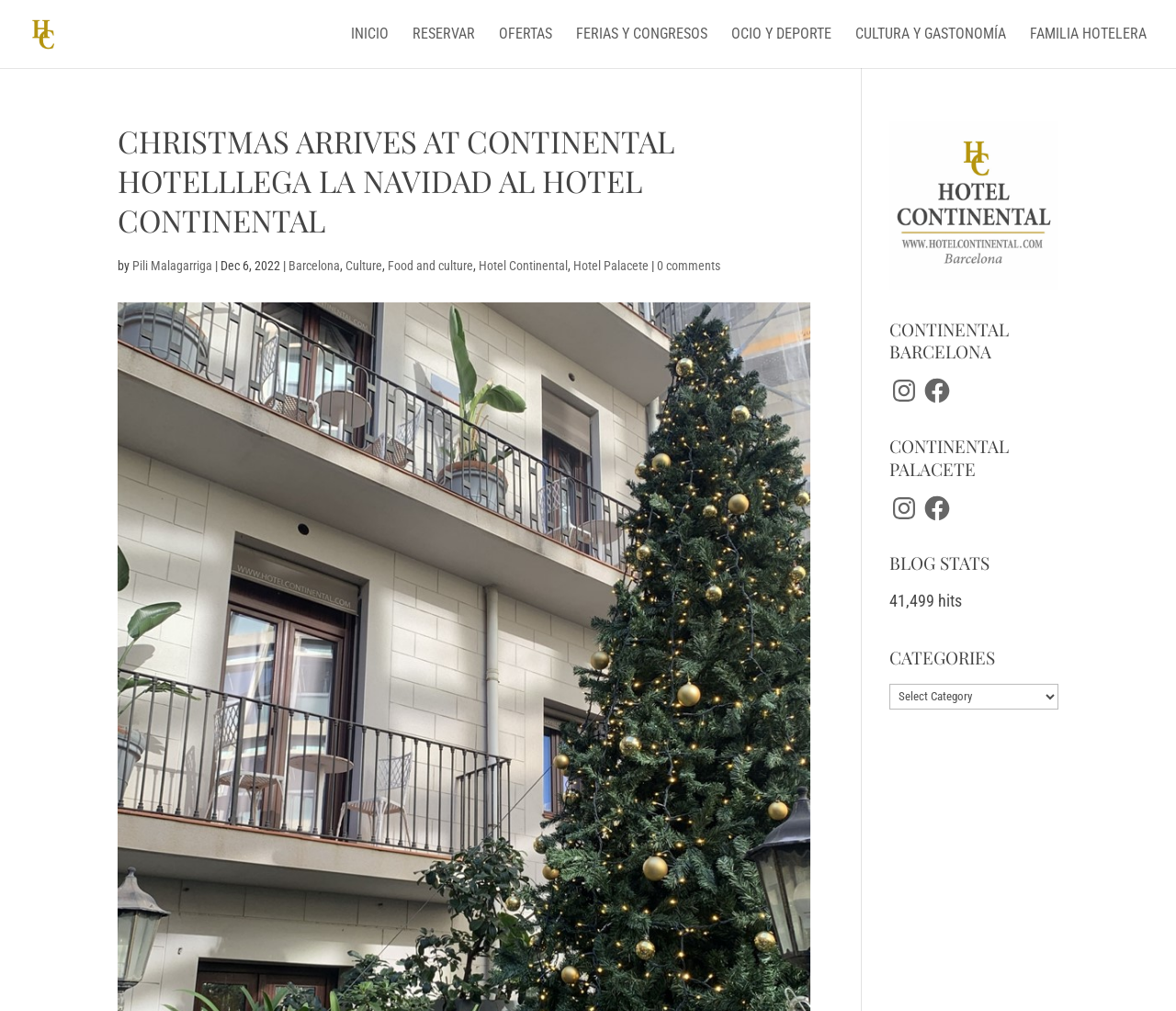Determine and generate the text content of the webpage's headline.

CHRISTMAS ARRIVES AT CONTINENTAL HOTELLLEGA LA NAVIDAD AL HOTEL CONTINENTAL